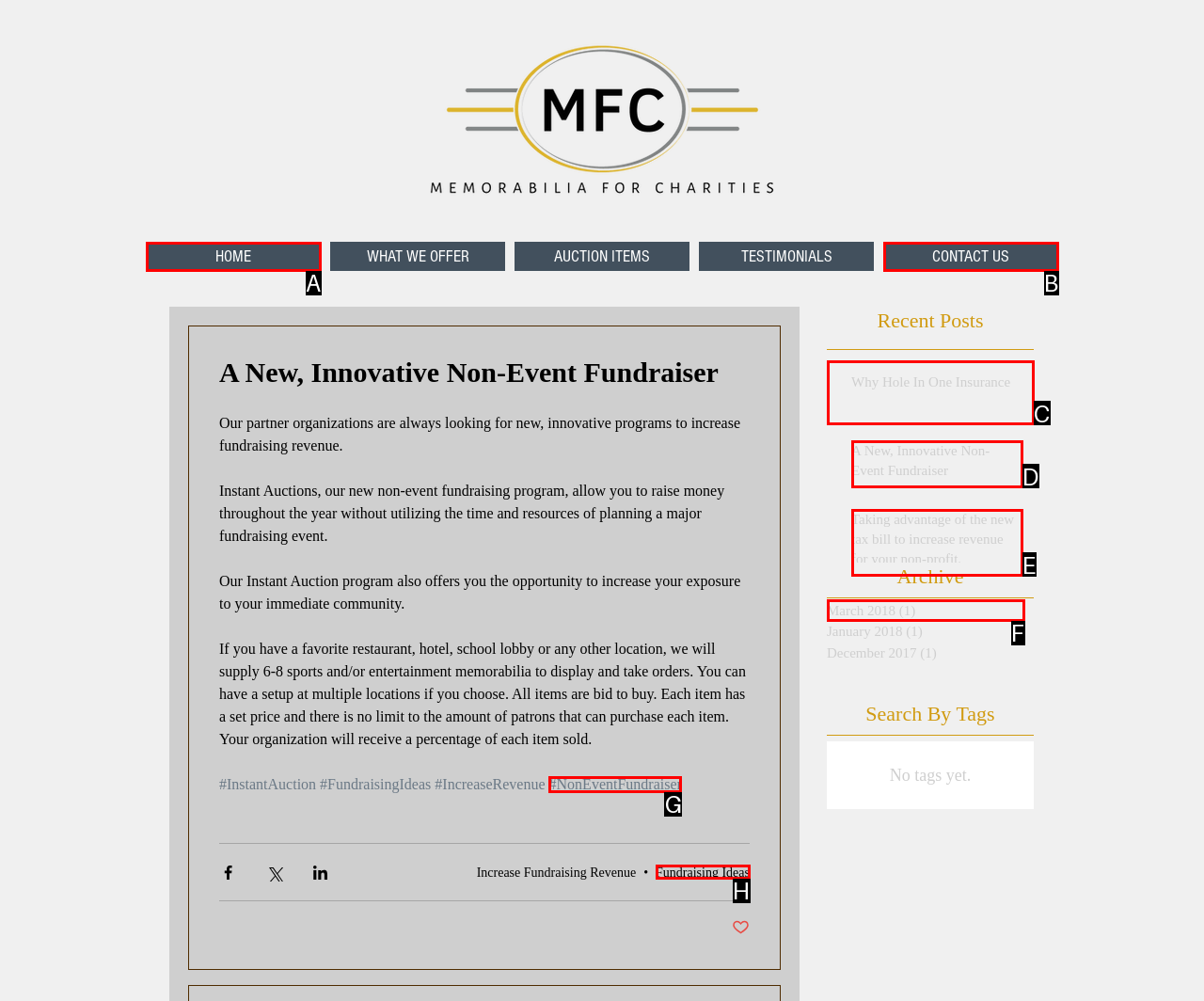From the description: Why Hole In One Insurance, select the HTML element that fits best. Reply with the letter of the appropriate option.

C